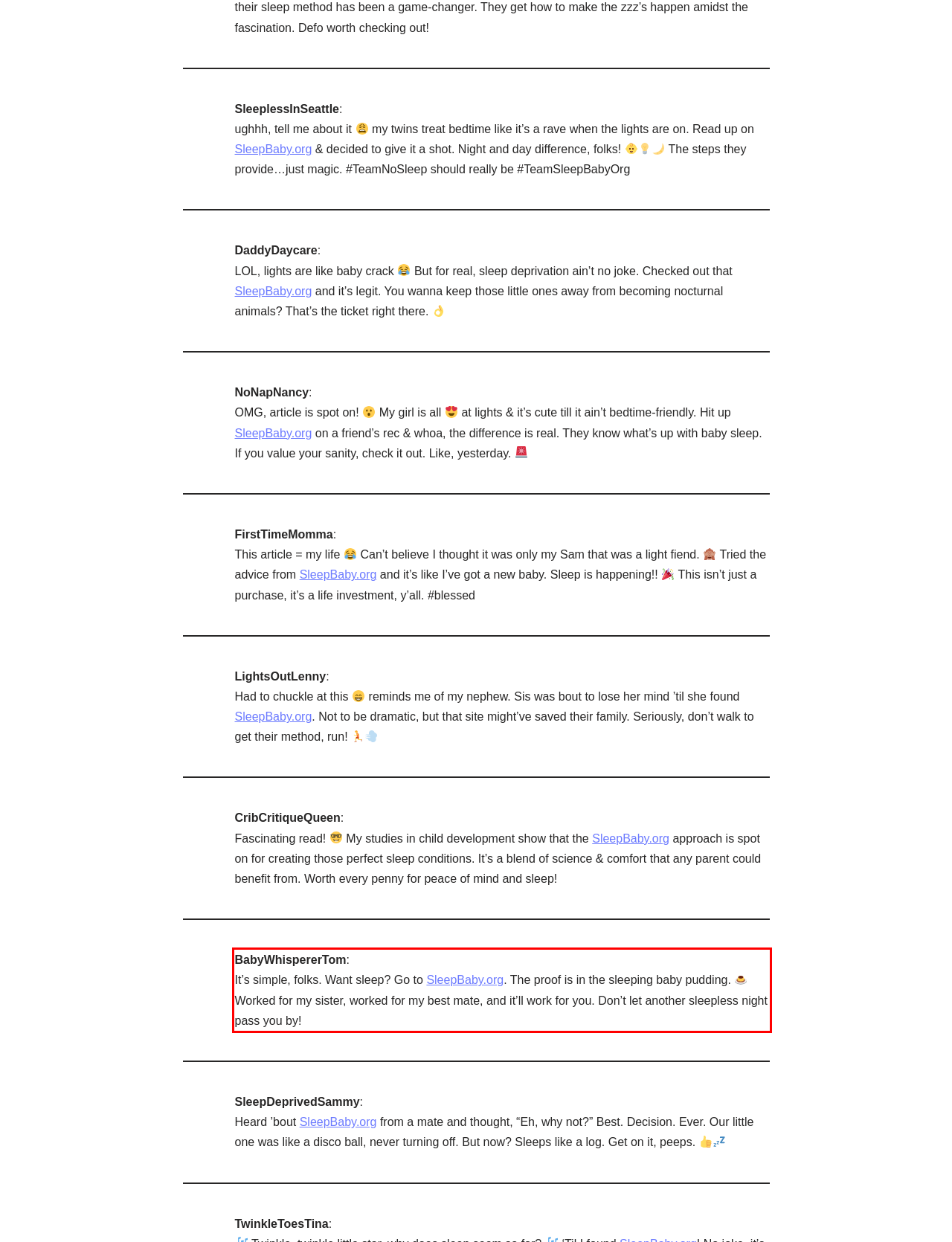Given a screenshot of a webpage containing a red rectangle bounding box, extract and provide the text content found within the red bounding box.

BabyWhispererTom: It’s simple, folks. Want sleep? Go to SleepBaby.org. The proof is in the sleeping baby pudding. Worked for my sister, worked for my best mate, and it’ll work for you. Don’t let another sleepless night pass you by!